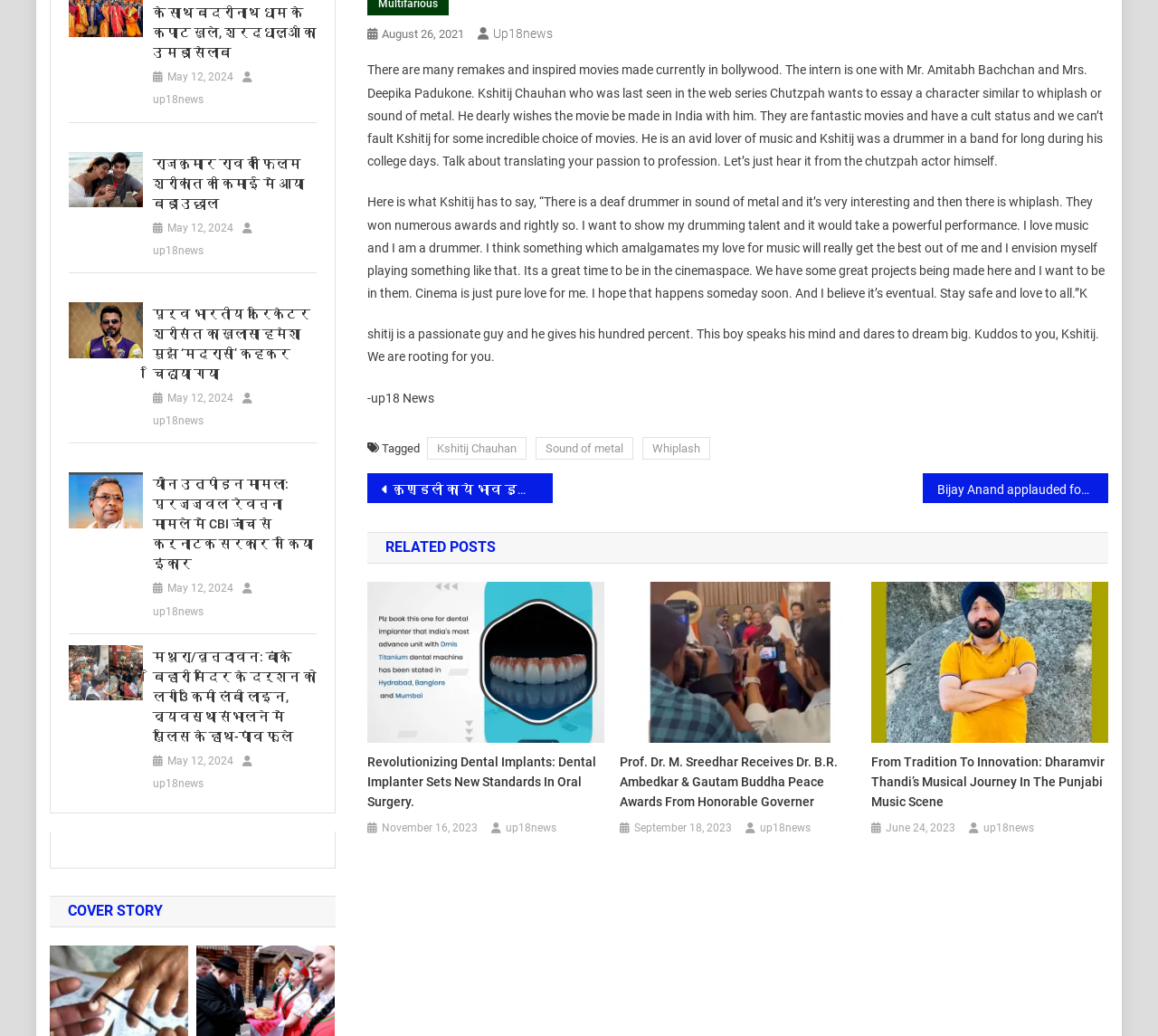Identify the bounding box coordinates of the part that should be clicked to carry out this instruction: "Check the news about Rajkumar Rao's film Shrikant".

[0.132, 0.148, 0.273, 0.206]